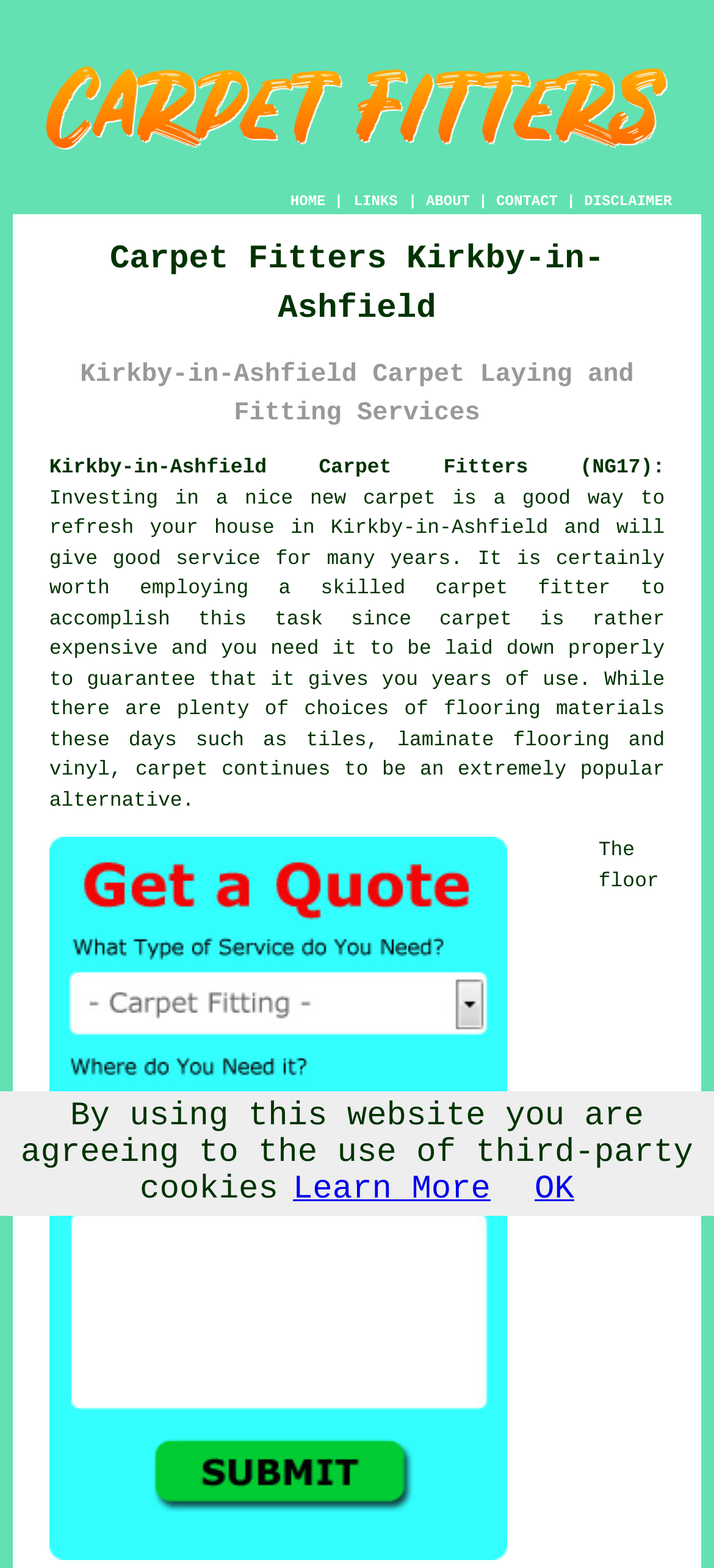Please find and report the primary heading text from the webpage.

Carpet Fitters Kirkby-in-Ashfield